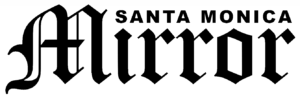Provide a comprehensive description of the image.

The image features the logo of the "Santa Monica Mirror," a publication known for delivering the latest news, opinions, and cultural insights relevant to the Santa Monica community. The logo is characterized by its bold, elegant typography, with "SANTA MONICA" displayed prominently above the word "Mirror," which is stylized in a striking, gothic-inspired font. This visual identity reflects the publication's commitment to quality journalism and community engagement. The overall aesthetic of the logo combines tradition with a modern flair, making it easily recognizable among readers.